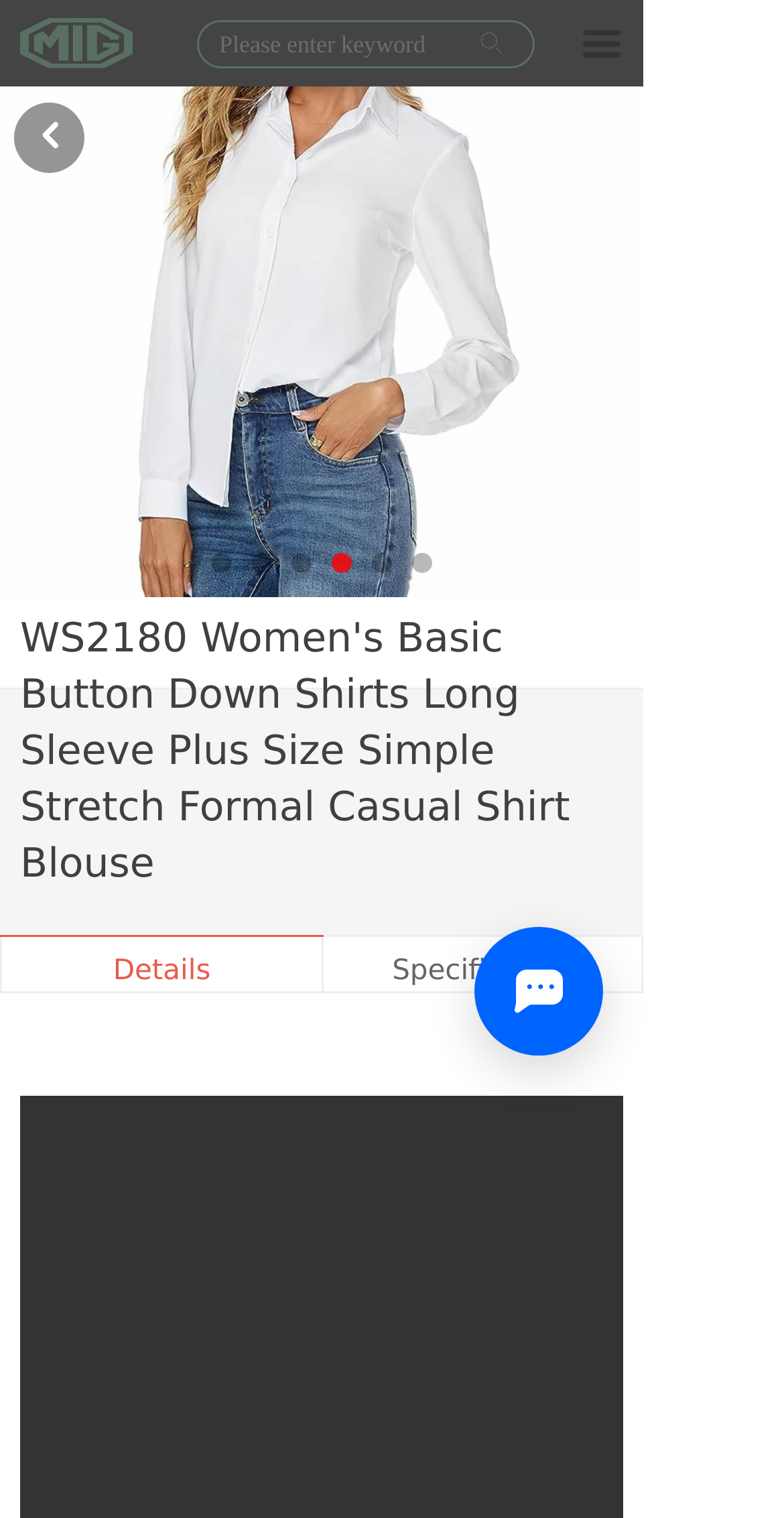Identify the bounding box for the UI element specified in this description: "Next Post →". The coordinates must be four float numbers between 0 and 1, formatted as [left, top, right, bottom].

None